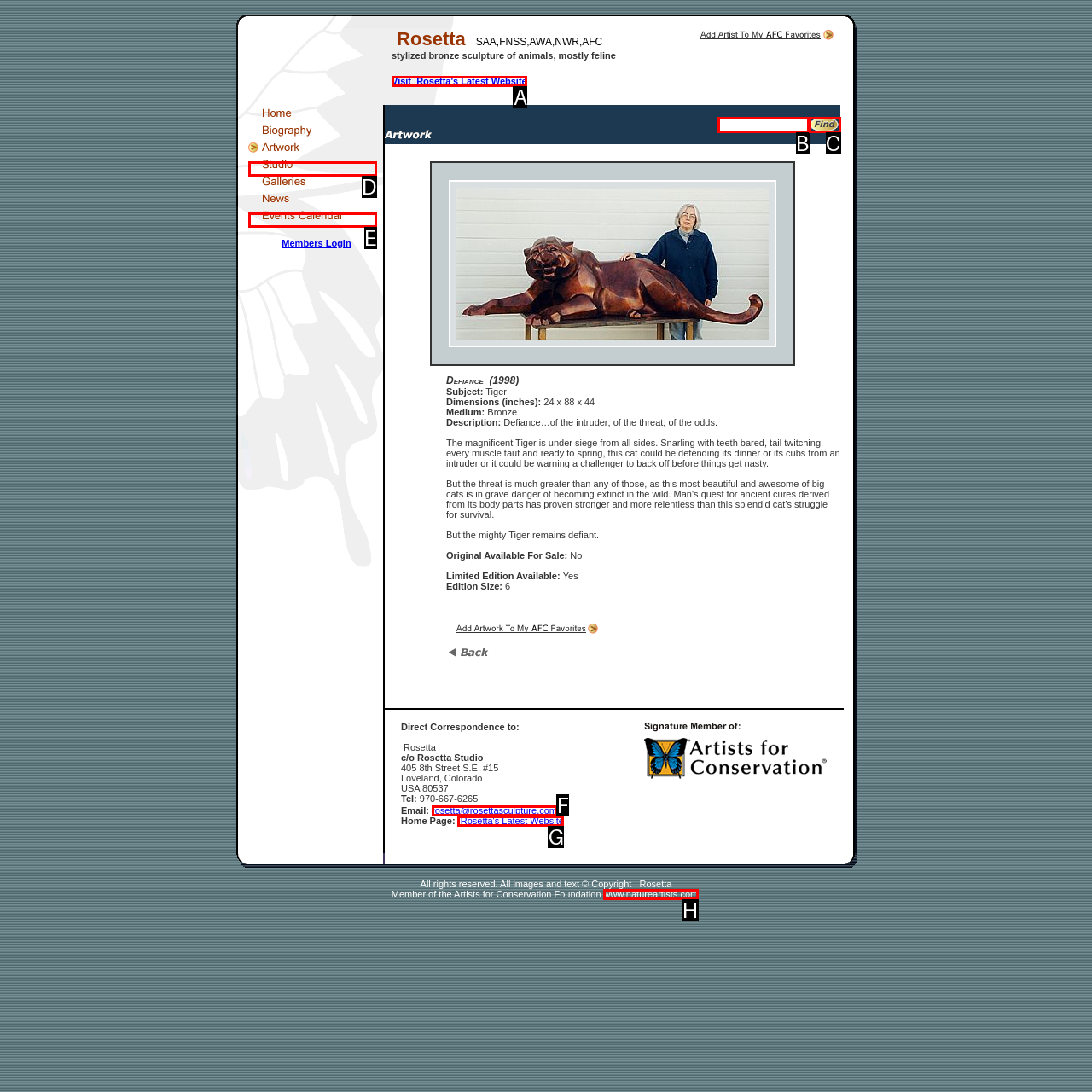Given the description: parent_node: Search for:, select the HTML element that matches it best. Reply with the letter of the chosen option directly.

None